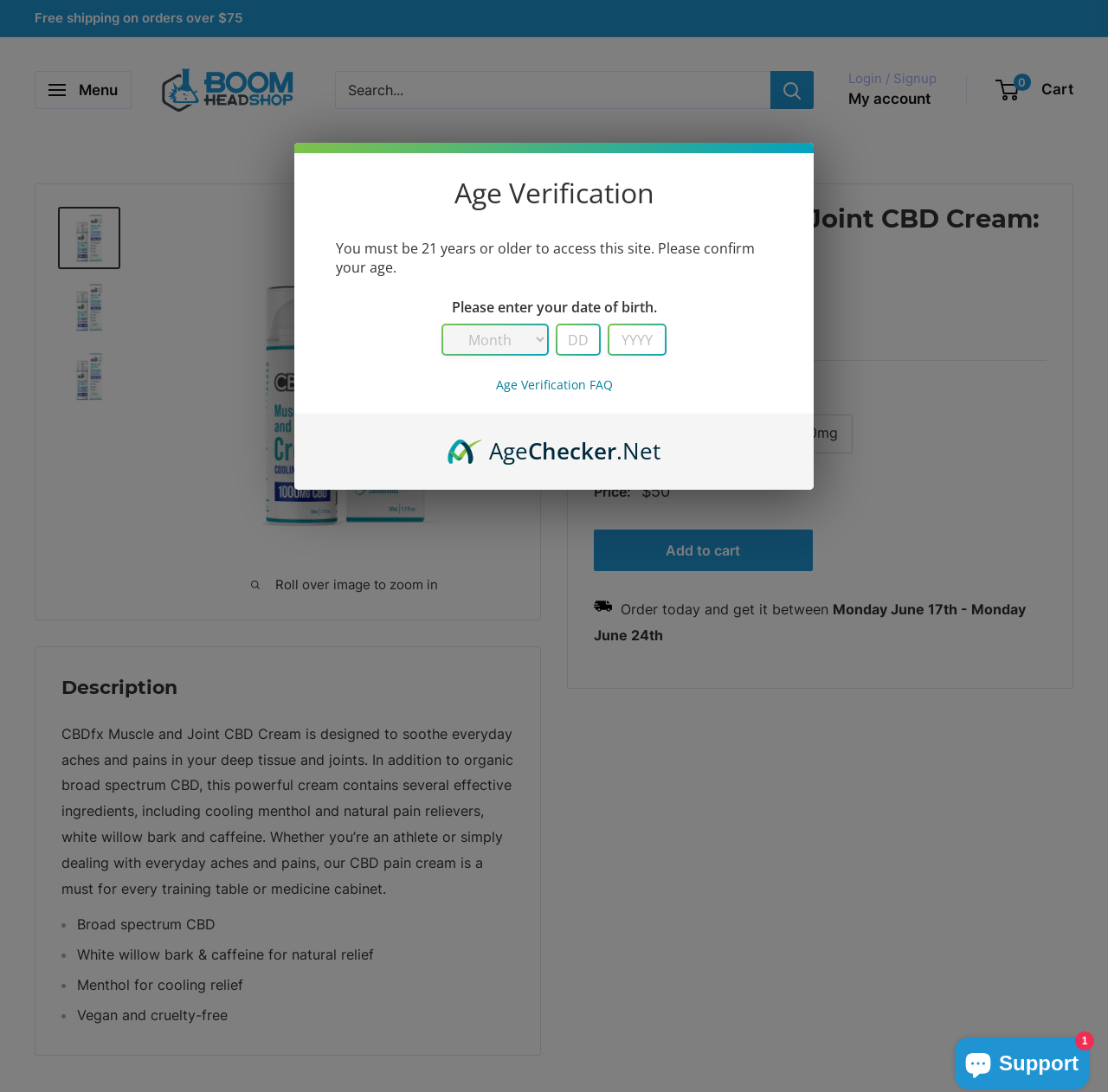What is the function of the 'Add to cart' button?
Respond with a short answer, either a single word or a phrase, based on the image.

Add product to cart